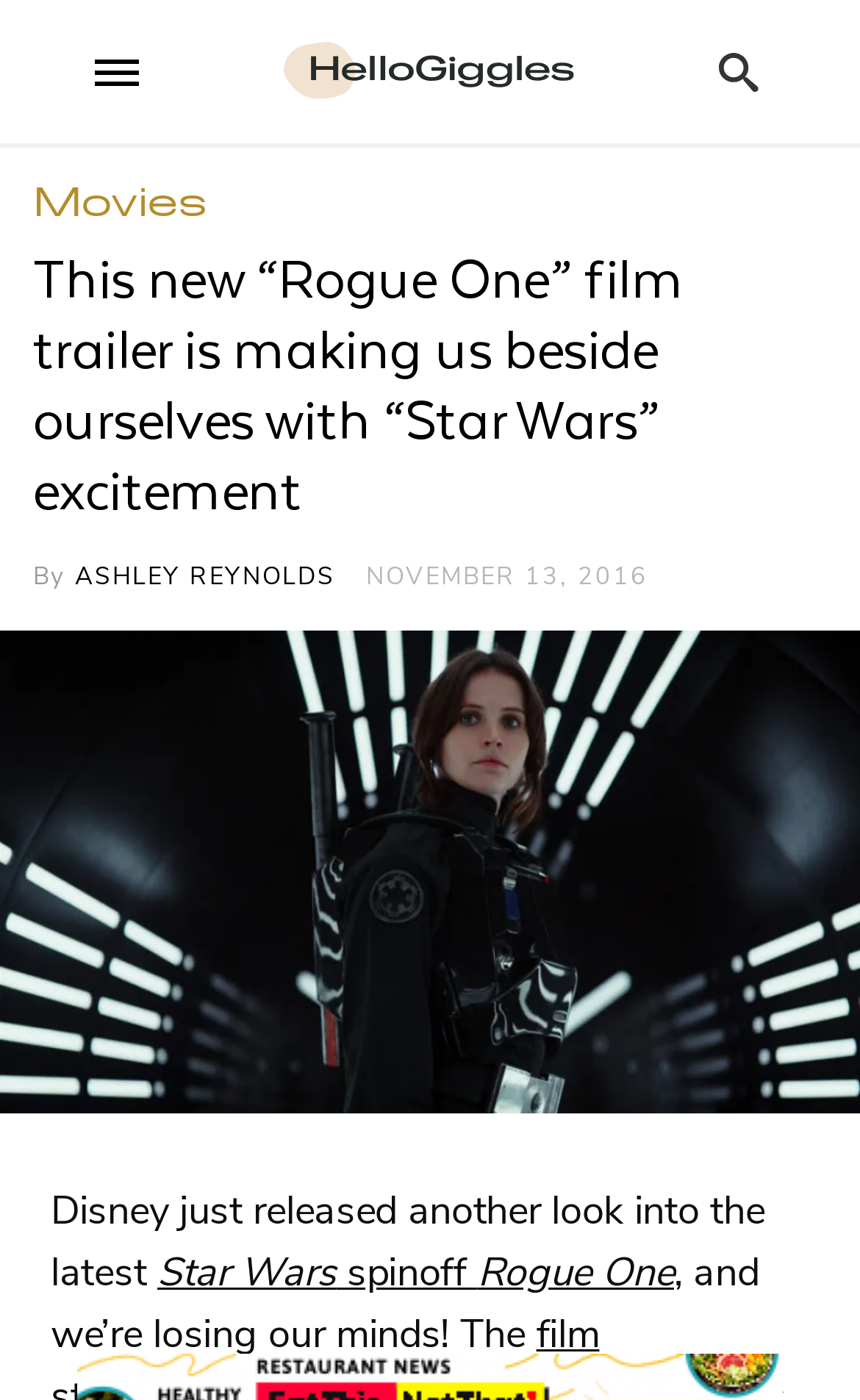Given the description Ashley reynolds, predict the bounding box coordinates of the UI element. Ensure the coordinates are in the format (top-left x, top-left y, bottom-right x, bottom-right y) and all values are between 0 and 1.

[0.087, 0.4, 0.39, 0.426]